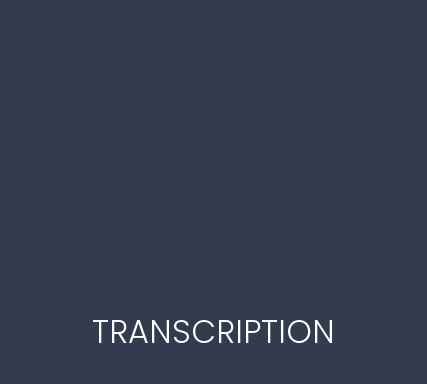Reply to the question below using a single word or brief phrase:
What is the primary focus of Translator-USA's transcription services?

high-quality transcription